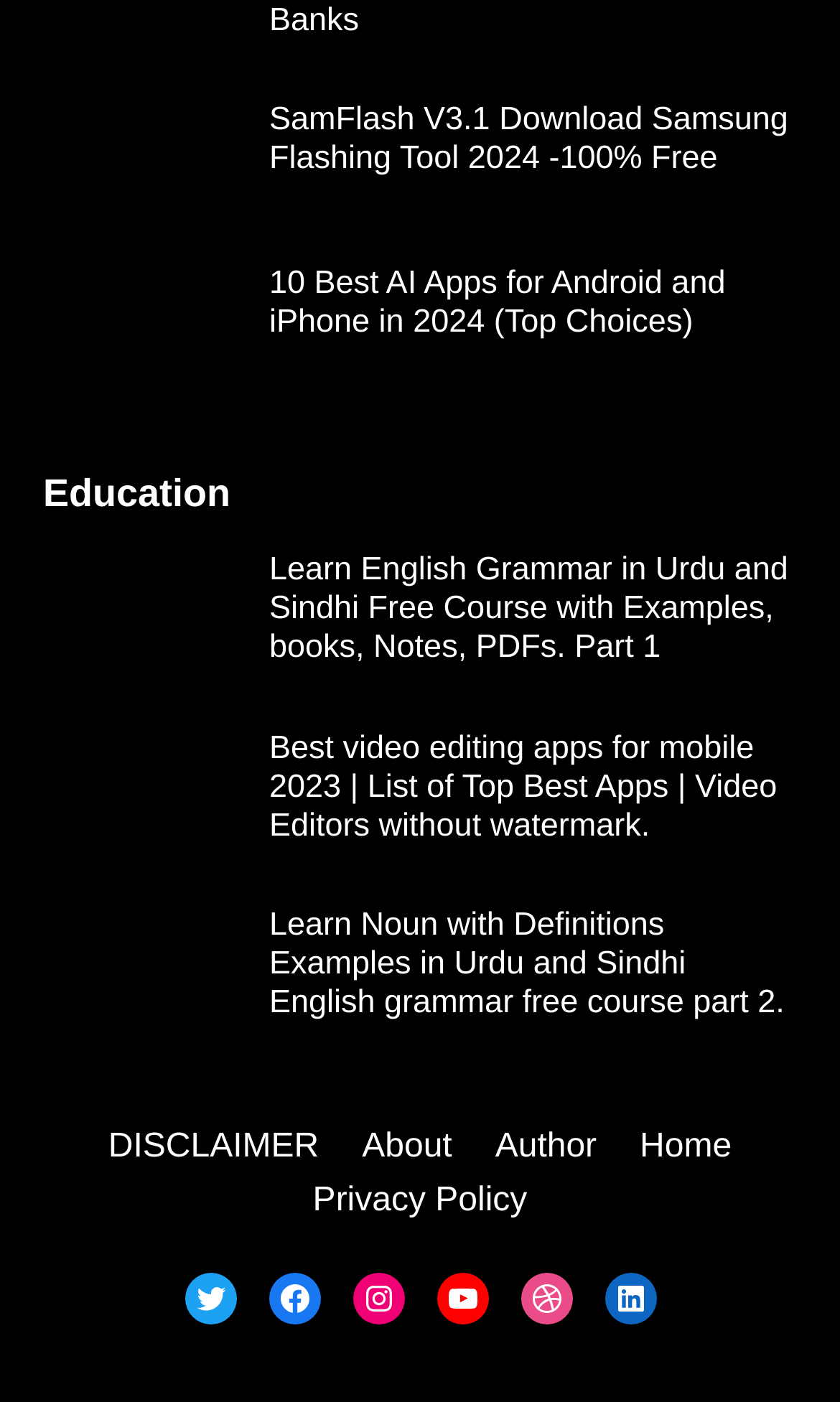How many social media links are there?
From the details in the image, provide a complete and detailed answer to the question.

I counted the number of social media links at the bottom of the webpage, which are 'Twitter', 'Facebook', 'Instagram', 'YouTube', 'Dribbble', and 'LinkedIn', totaling 6 links.